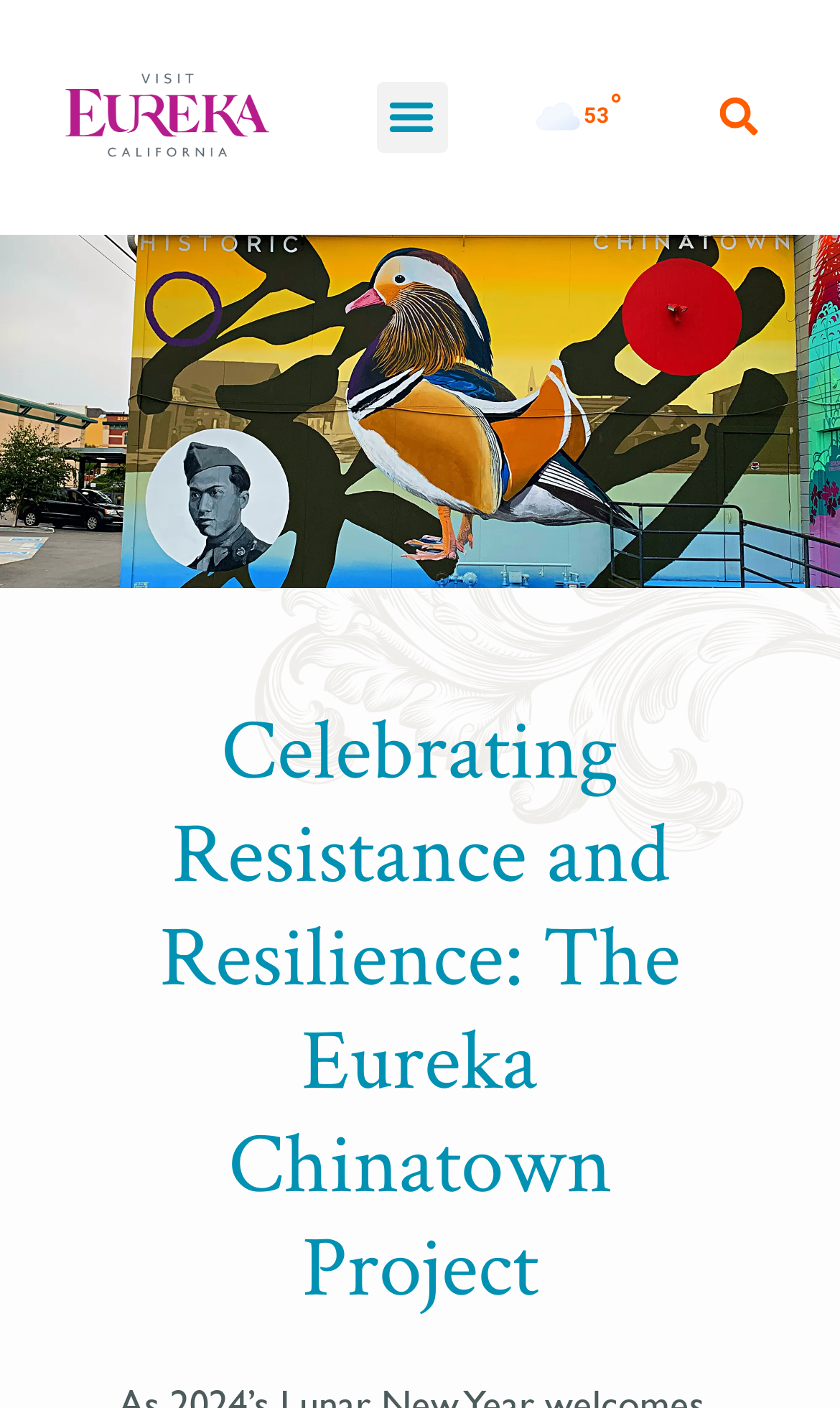From the image, can you give a detailed response to the question below:
What is the purpose of the button with the temperature icon?

The temperature icon is not a button, it's an image element. It's used to indicate the current weather, but it's not interactive.